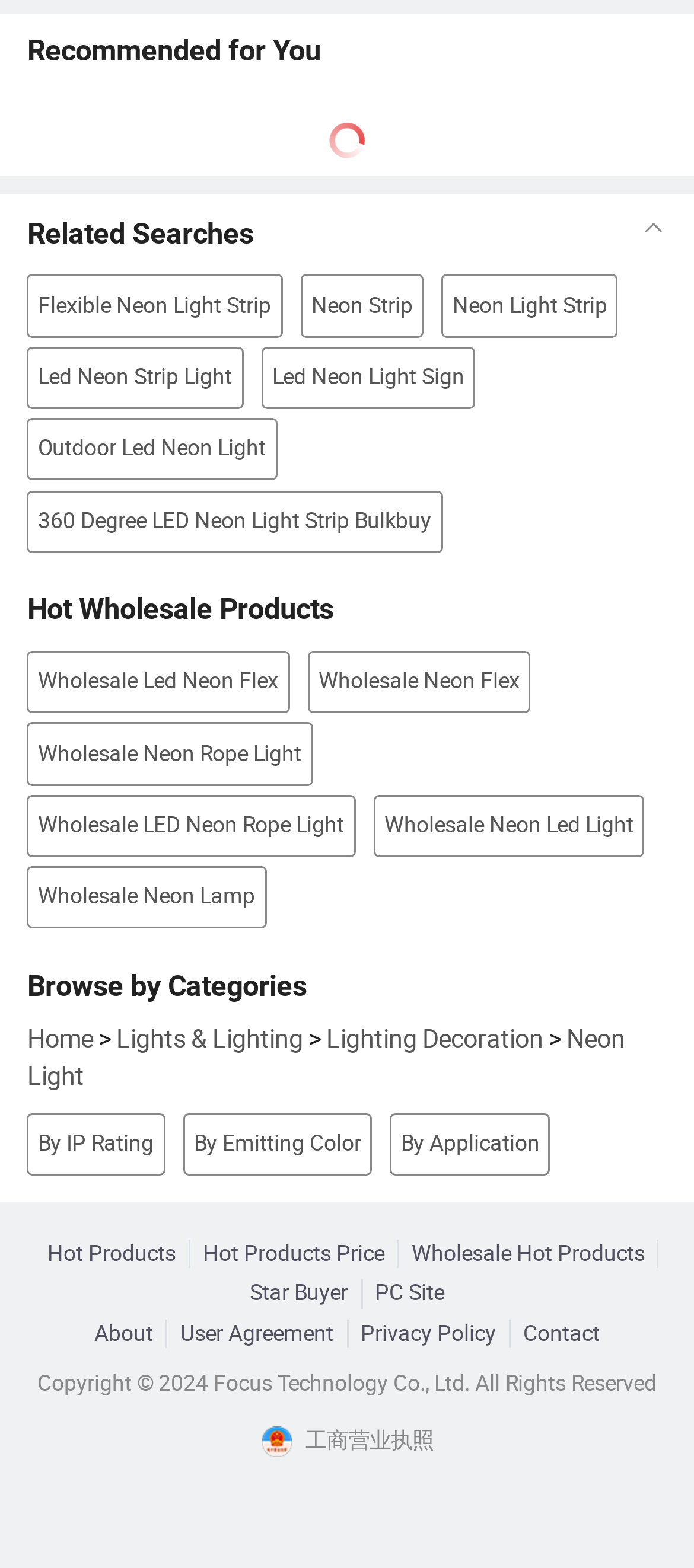What is the warranty period of the product?
Please use the image to deliver a detailed and complete answer.

By looking at the table, I can see that the warranty period of the product is mentioned in the third row, which is '3-5 years'.